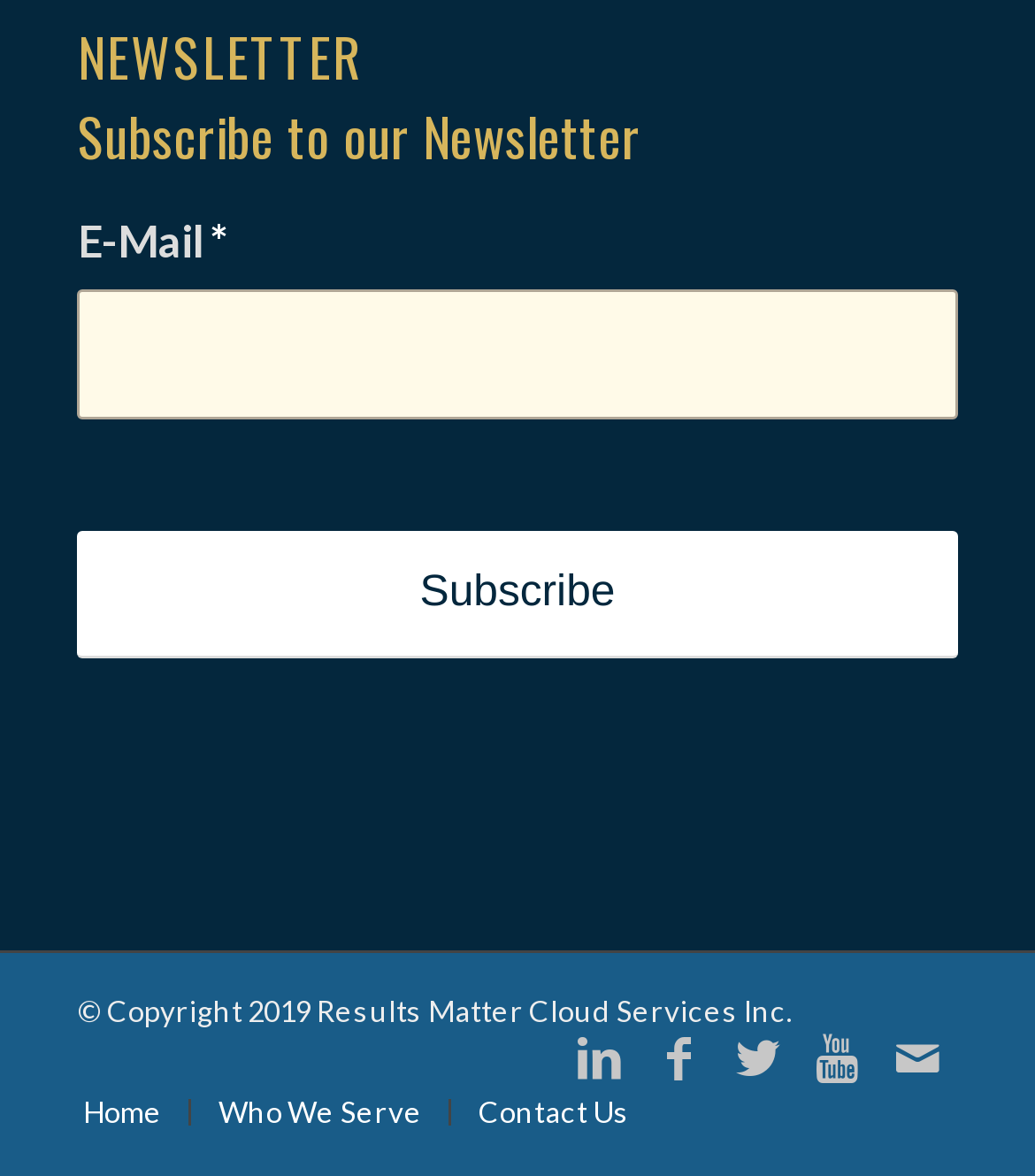Using the provided element description "Mail", determine the bounding box coordinates of the UI element.

[0.848, 0.865, 0.925, 0.978]